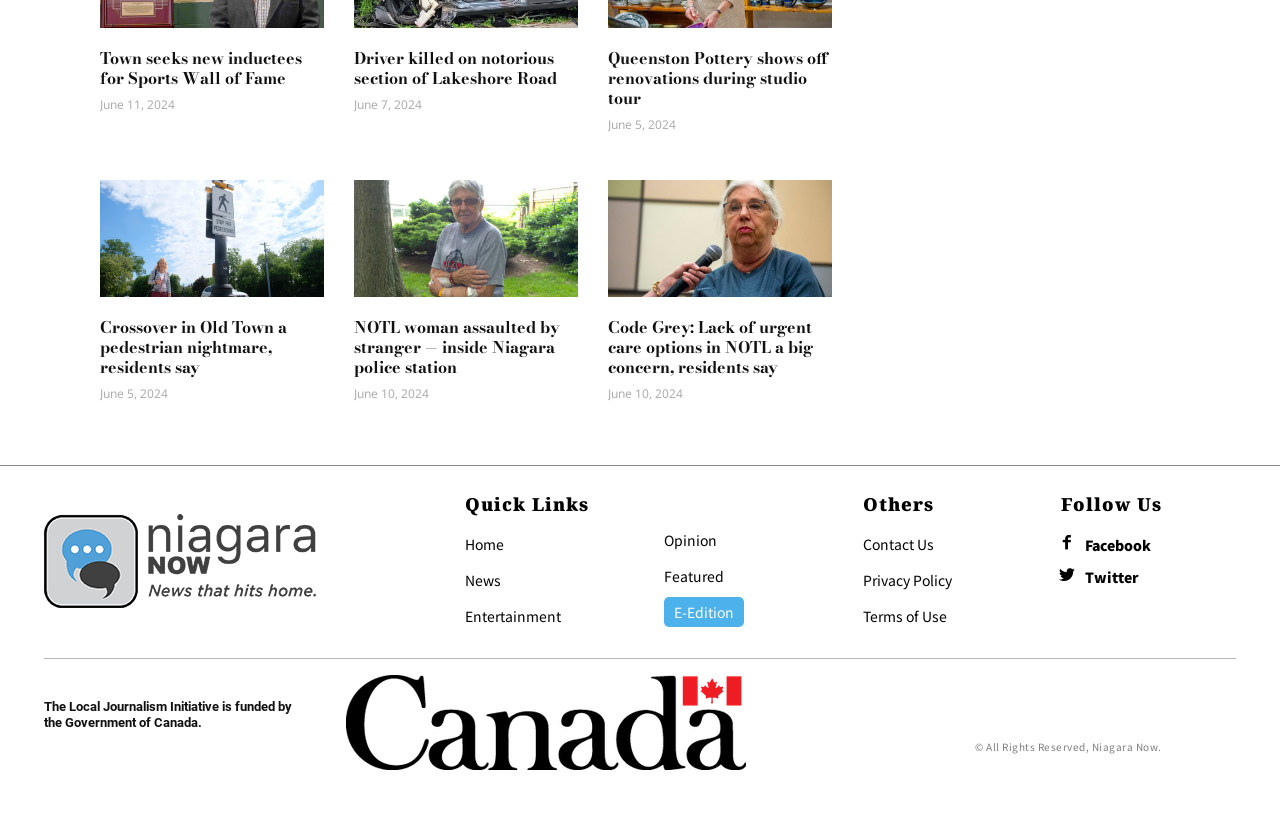How many links are there under the 'Quick Links' heading?
Relying on the image, give a concise answer in one word or a brief phrase.

5